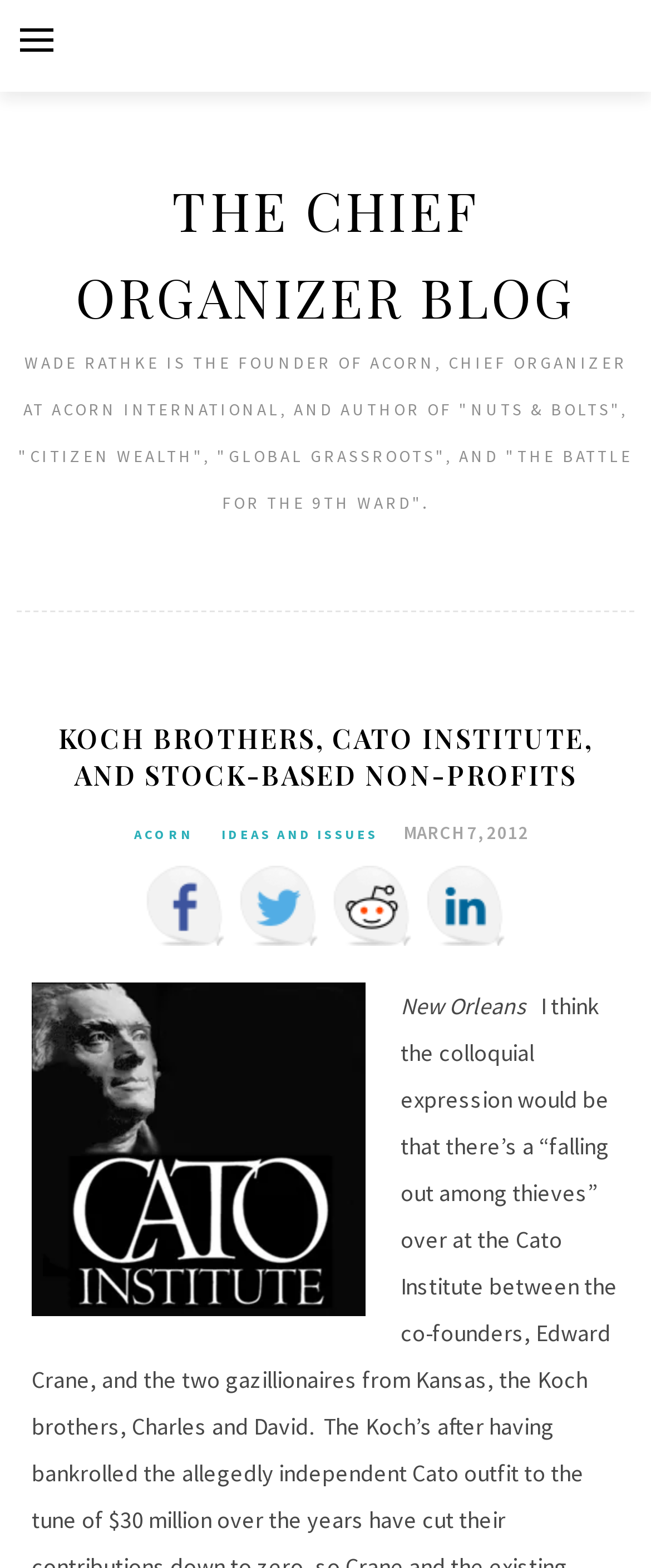Find the bounding box coordinates of the element to click in order to complete the given instruction: "Check the author's information."

[0.028, 0.224, 0.972, 0.328]